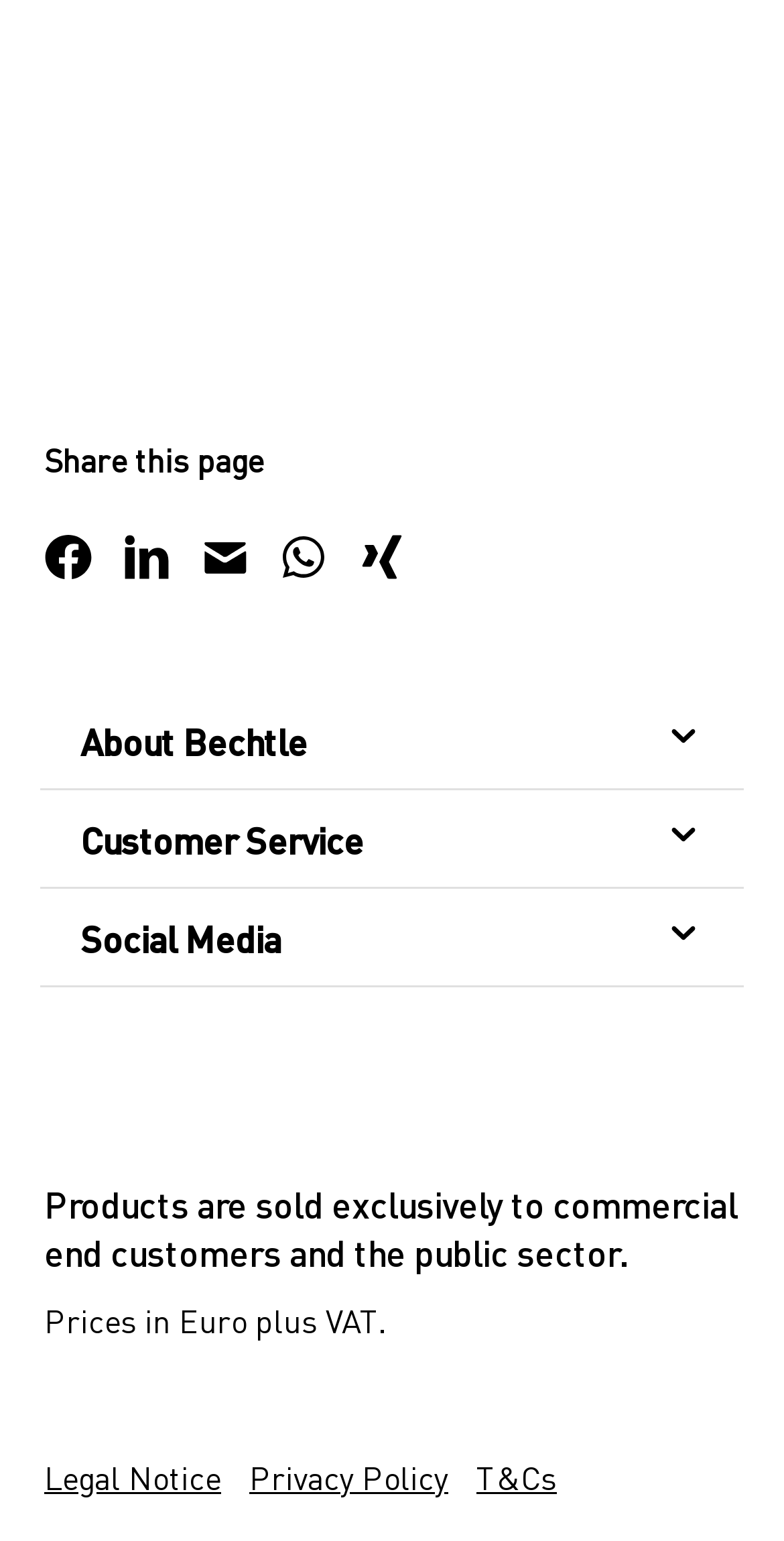Pinpoint the bounding box coordinates for the area that should be clicked to perform the following instruction: "Share this page on Facebook".

[0.056, 0.326, 0.156, 0.384]